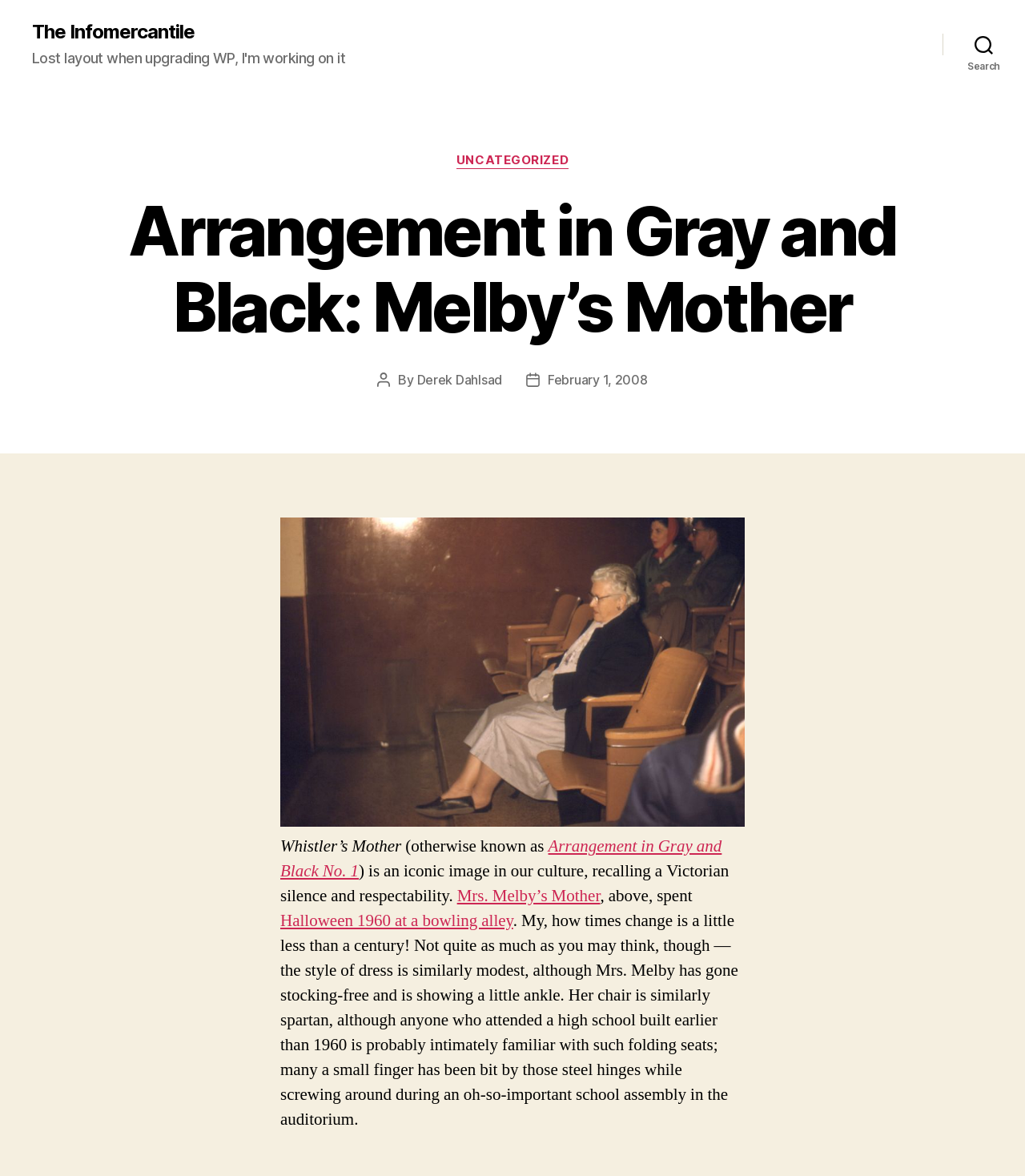Please locate the bounding box coordinates for the element that should be clicked to achieve the following instruction: "Click the Search button". Ensure the coordinates are given as four float numbers between 0 and 1, i.e., [left, top, right, bottom].

[0.92, 0.023, 1.0, 0.053]